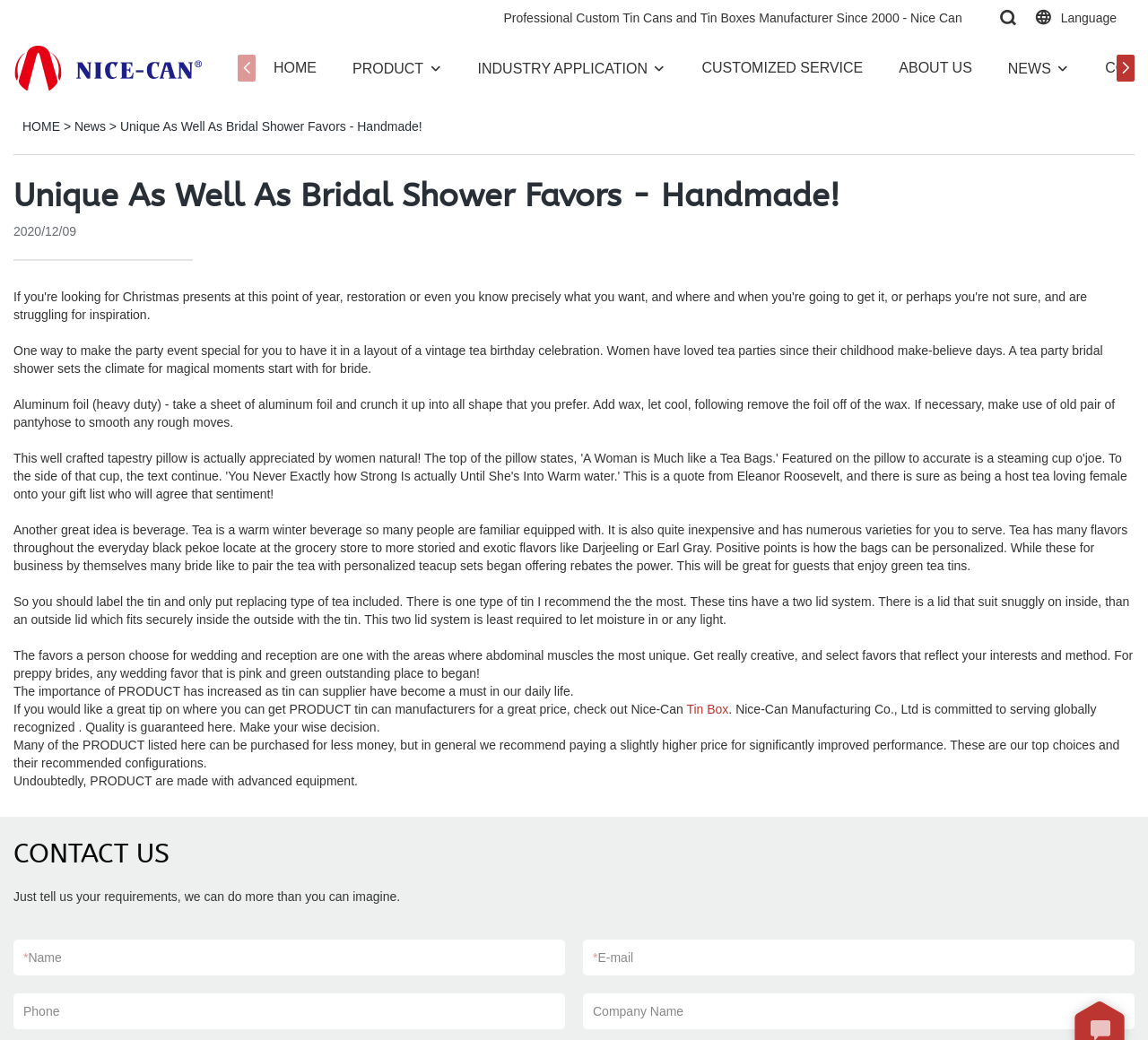What is the theme of the article on the webpage?
Based on the image, provide a one-word or brief-phrase response.

Bridal Shower Favors